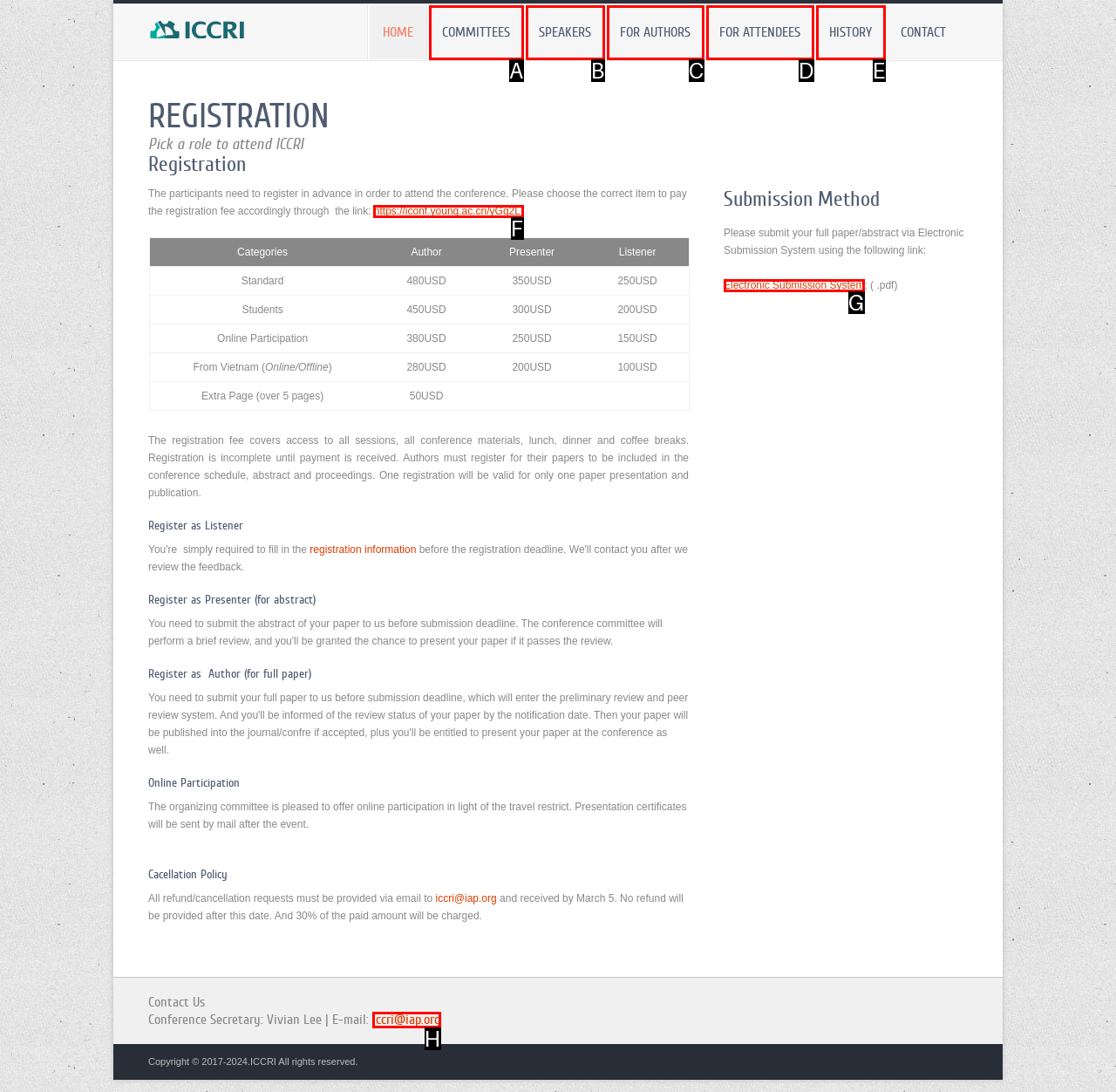Given the description: Electronic Submission System
Identify the letter of the matching UI element from the options.

G